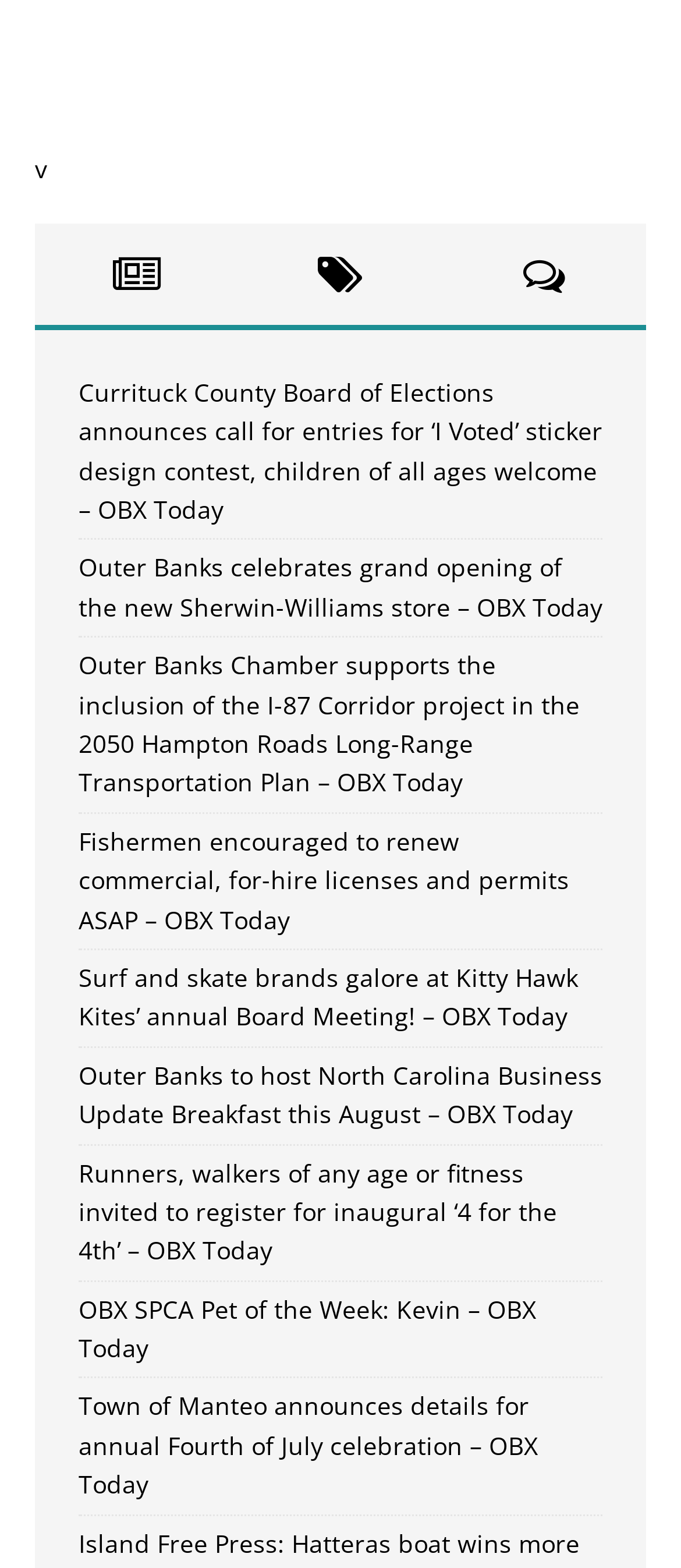Determine the bounding box coordinates for the element that should be clicked to follow this instruction: "Learn about Outer Banks to host North Carolina Business Update Breakfast this August". The coordinates should be given as four float numbers between 0 and 1, in the format [left, top, right, bottom].

[0.115, 0.675, 0.885, 0.721]